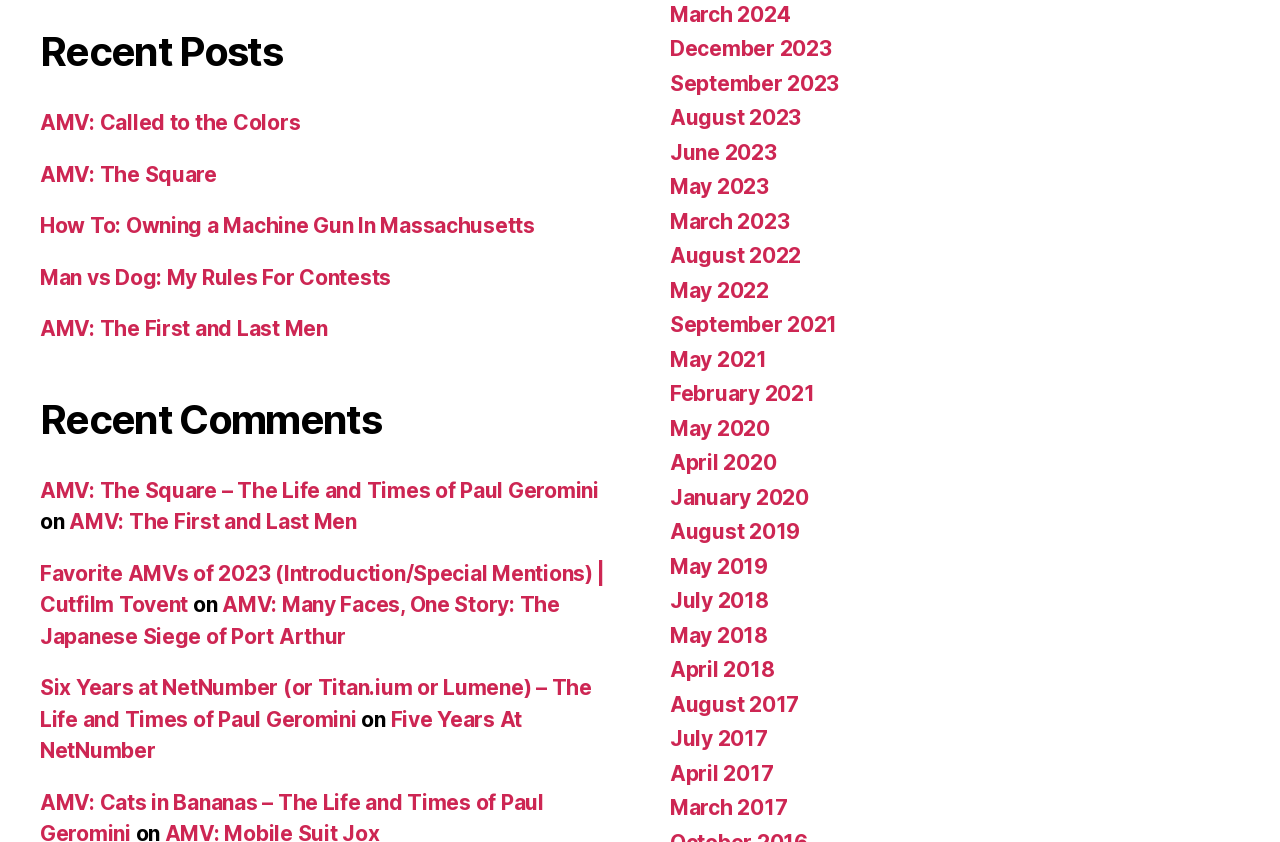Based on the element description AMV: Called to the Colors, identify the bounding box of the UI element in the given webpage screenshot. The coordinates should be in the format (top-left x, top-left y, bottom-right x, bottom-right y) and must be between 0 and 1.

[0.031, 0.131, 0.235, 0.161]